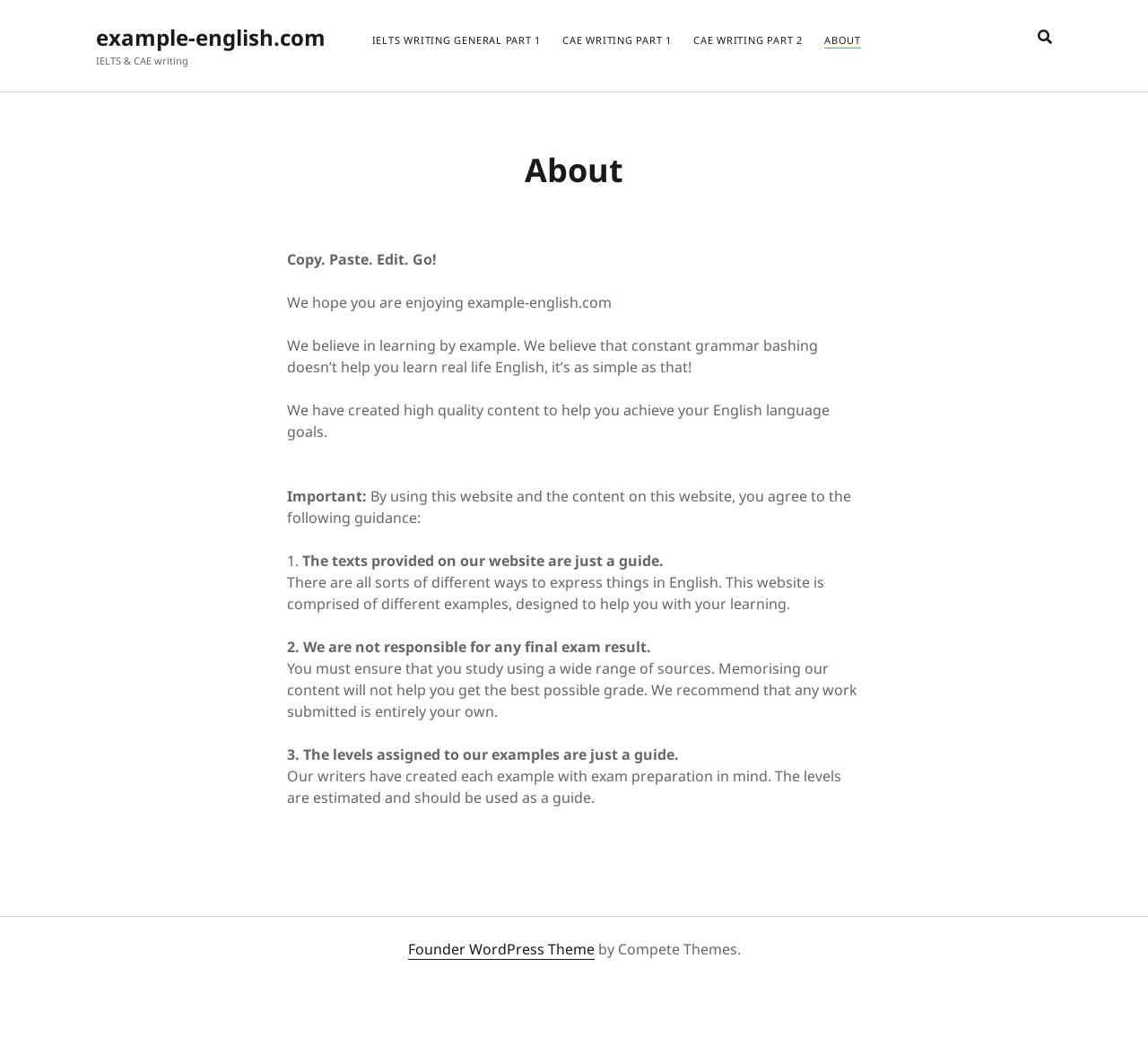Please specify the bounding box coordinates of the element that should be clicked to execute the given instruction: 'Read about CAE WRITING PART 1'. Ensure the coordinates are four float numbers between 0 and 1, expressed as [left, top, right, bottom].

[0.49, 0.031, 0.585, 0.046]